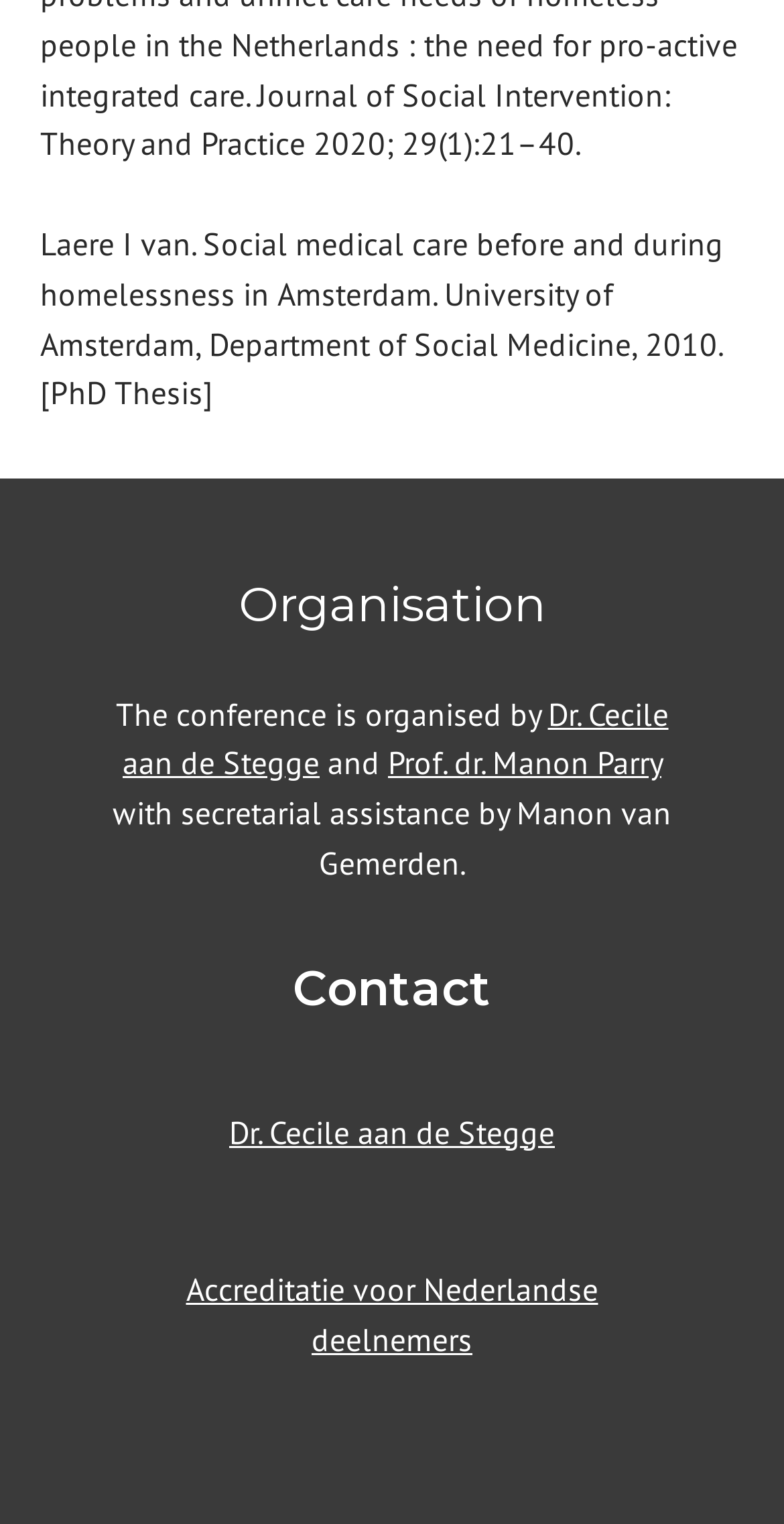Provide the bounding box coordinates of the HTML element this sentence describes: "Liberty Seated Dollar Info". The bounding box coordinates consist of four float numbers between 0 and 1, i.e., [left, top, right, bottom].

None